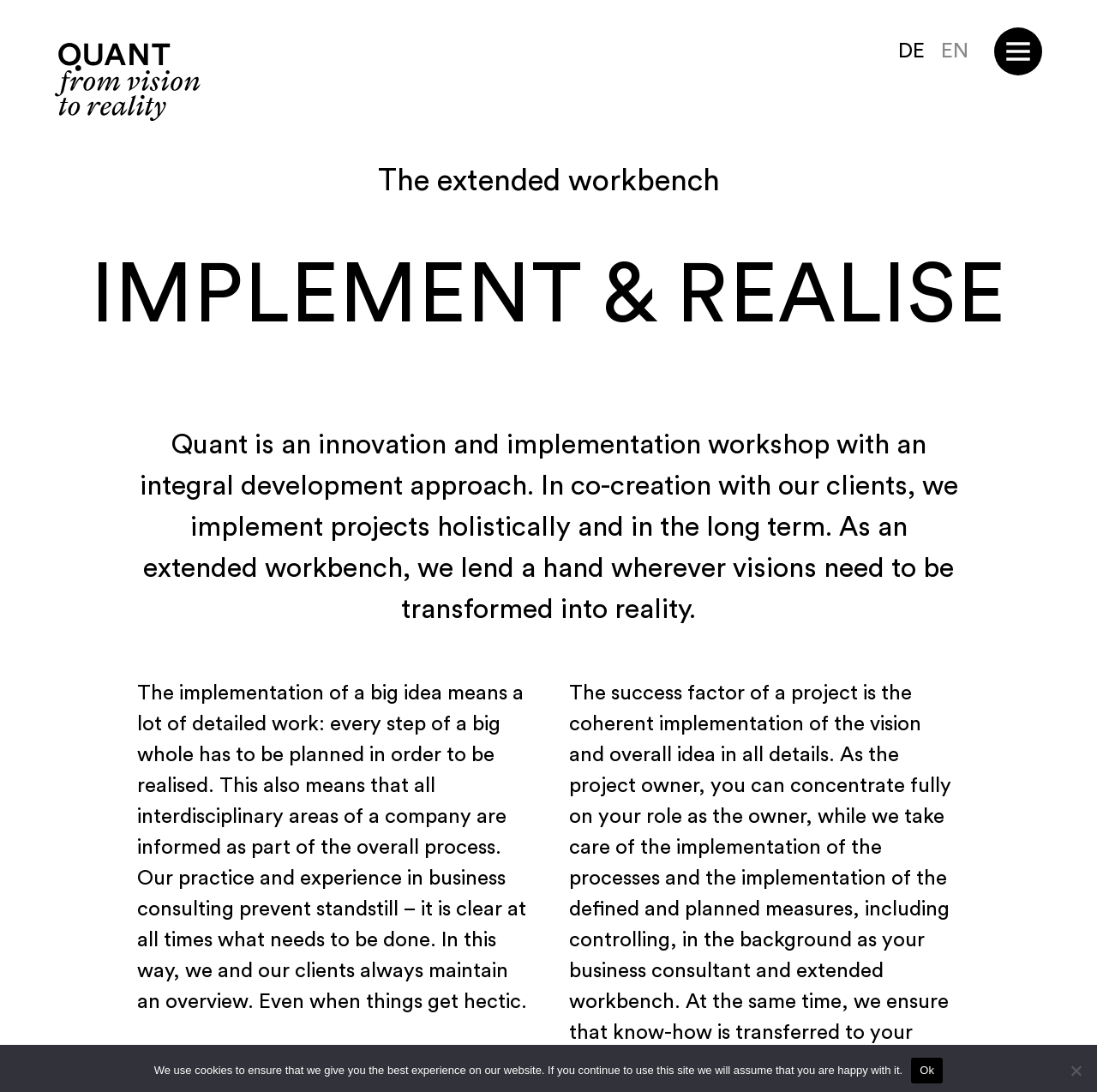Find the bounding box coordinates of the clickable area that will achieve the following instruction: "Switch to German language".

[0.819, 0.037, 0.843, 0.056]